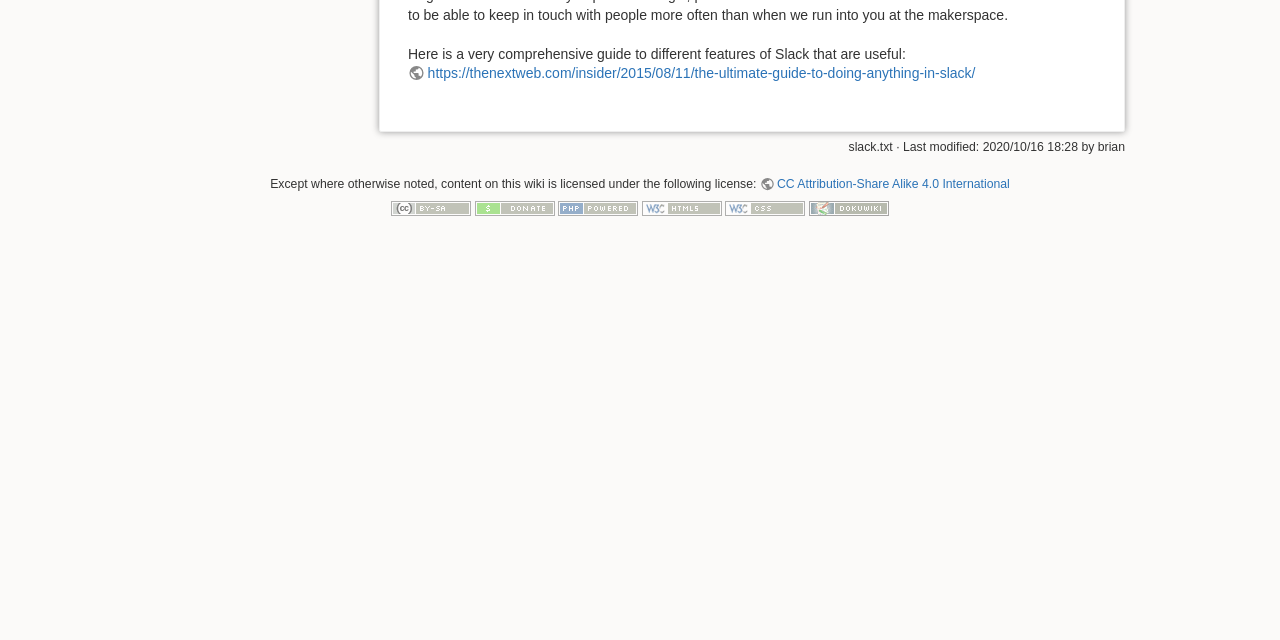Find the UI element described as: "CC Attribution-Share Alike 4.0 International" and predict its bounding box coordinates. Ensure the coordinates are four float numbers between 0 and 1, [left, top, right, bottom].

[0.594, 0.277, 0.789, 0.299]